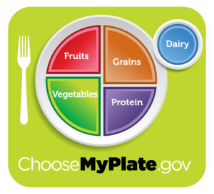Please provide a brief answer to the following inquiry using a single word or phrase:
What is the purpose of the 'My Plate' nutrition guide?

To promote healthy eating